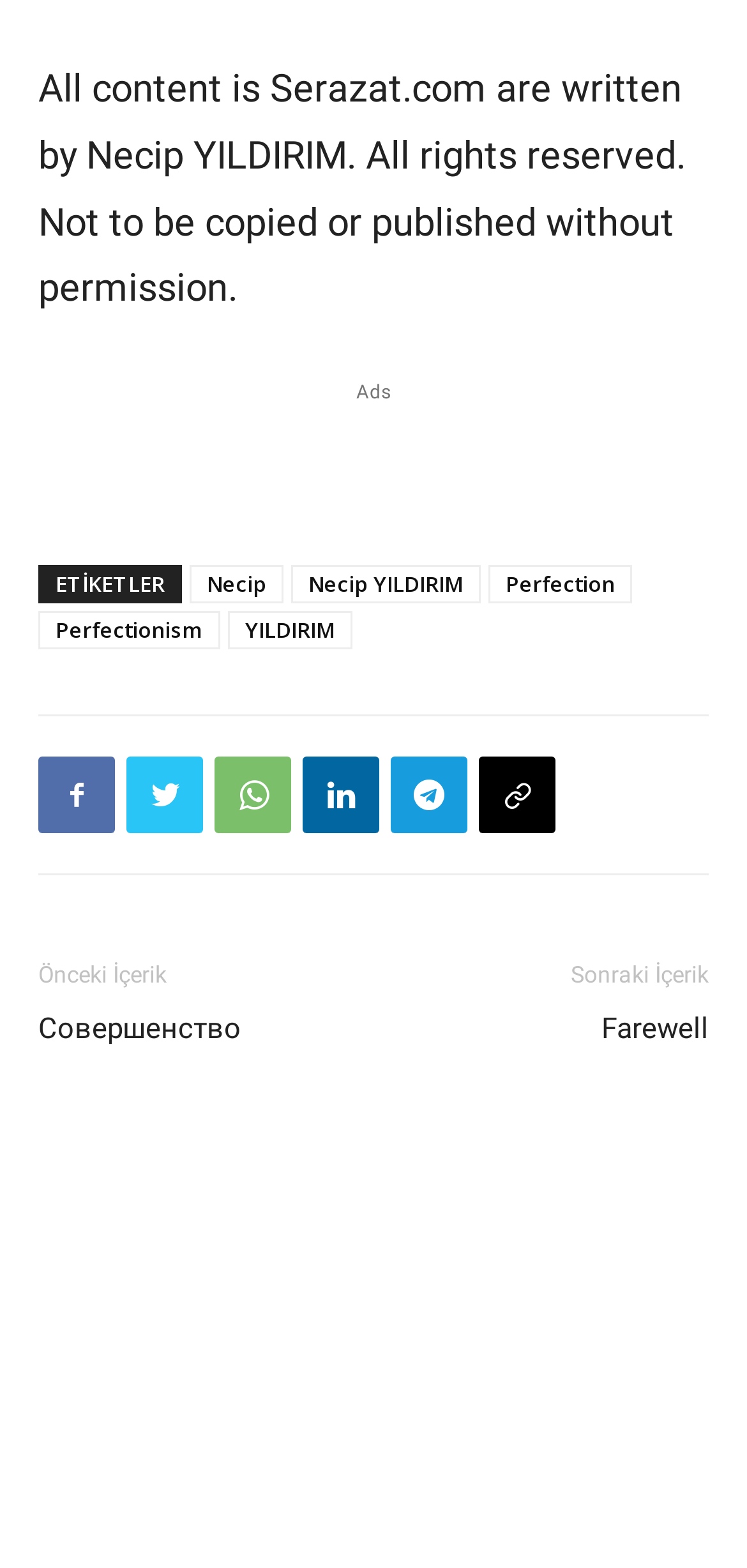Can you find the bounding box coordinates for the element that needs to be clicked to execute this instruction: "Click on the link to Necip's homepage"? The coordinates should be given as four float numbers between 0 and 1, i.e., [left, top, right, bottom].

[0.254, 0.361, 0.379, 0.385]